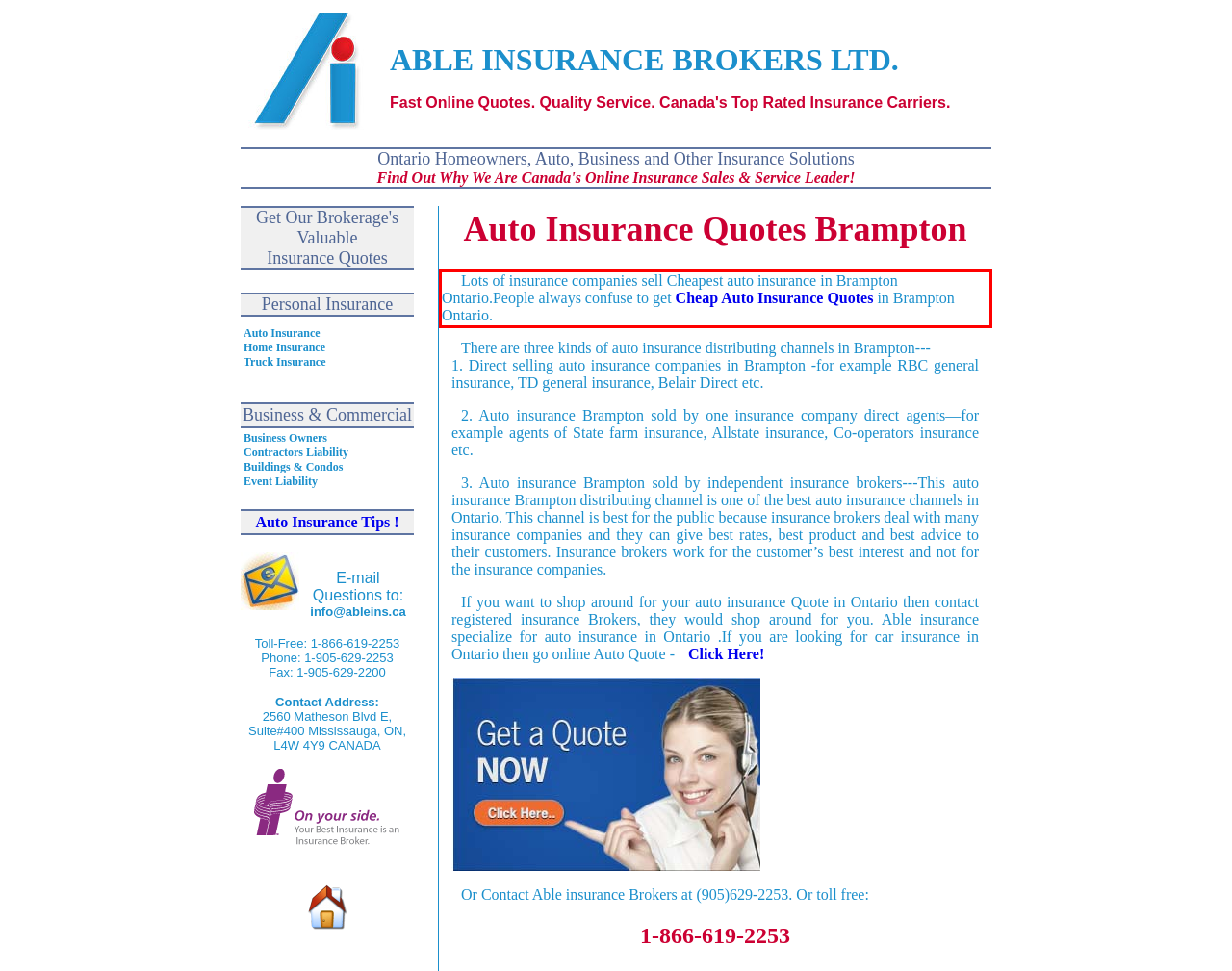Please take the screenshot of the webpage, find the red bounding box, and generate the text content that is within this red bounding box.

Lots of insurance companies sell Cheapest auto insurance in Brampton Ontario.People always confuse to get Cheap Auto Insurance Quotes in Brampton Ontario.